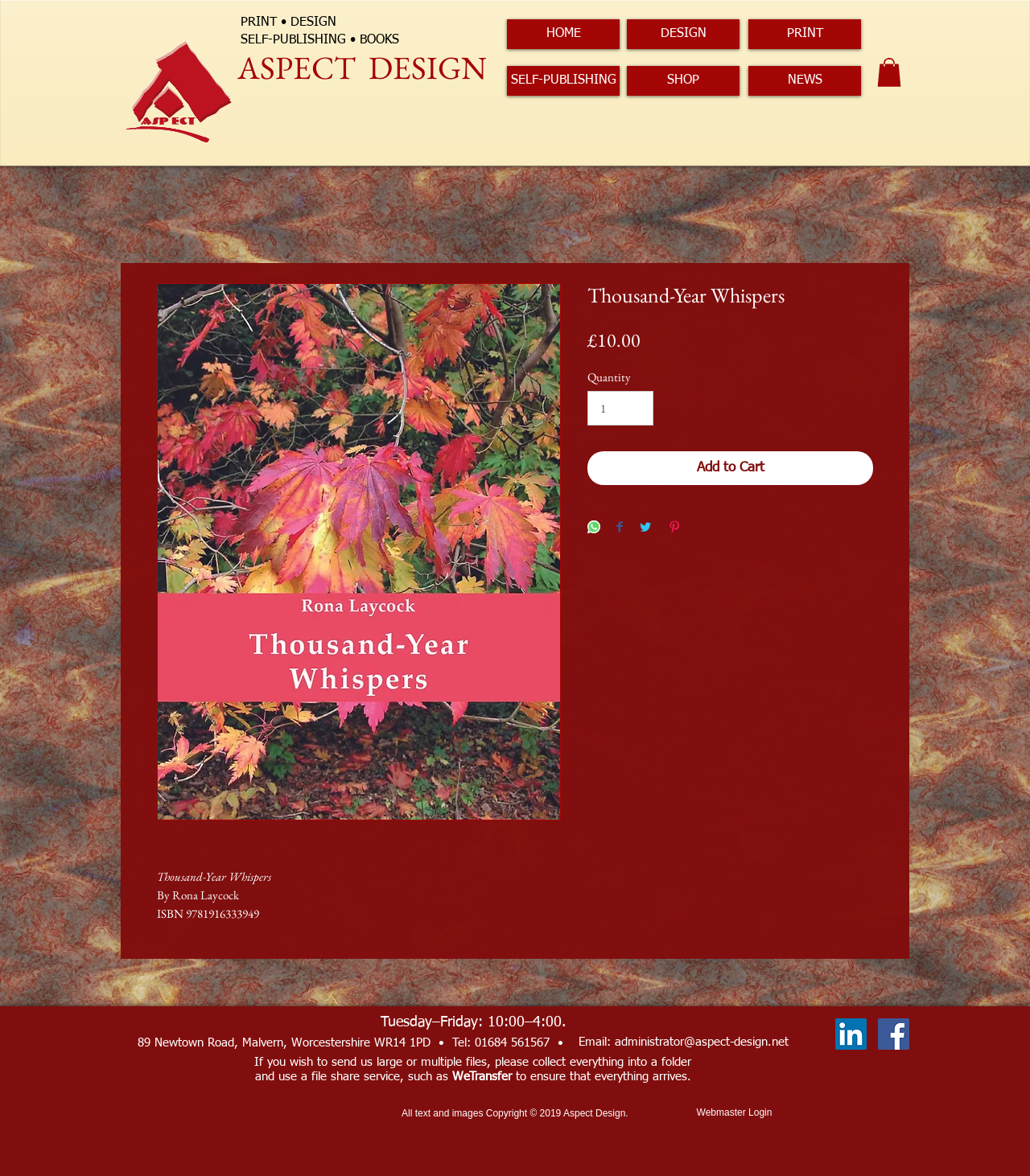Describe all the significant parts and information present on the webpage.

This webpage is about a book titled "Thousand-Year Whispers" by Rona Laycock. At the top, there is a logo "Aspect-A-red.gif" and a heading "ASPECT DESIGN" followed by a menu with links to "HOME", "DESIGN", "PRINT", "SELF-PUBLISHING", "SHOP", and "NEWS". 

Below the menu, there is a main section that takes up most of the page. It features an image of the book cover, with the title "Thousand-Year Whispers" and the author's name "By Rona Laycock" written above it. The ISBN number "9781916333949" is also displayed. 

A brief description of the book is provided, which explains that it is the result of two years of wandering in the National Arboretum, Westonbirt, Gloucestershire, during the Covid years of 2020/21. The text is written in the form of haibun, an ancient Japanese form that lends itself well to travelogues and journals. 

To the right of the book description, there is a section with the book's price "£10.00" and a spin button to select the quantity. There are also buttons to "Add to Cart", "Share on WhatsApp", "Share on Facebook", "Share on Twitter", and "Pin on Pinterest". 

At the bottom of the page, there is a section with contact information, including the address "89 Newtown Road, Malvern, Worcestershire WR14 1PD", phone number "01684 561567", and email address "administrator@aspect-design.net". There is also a note about sending large or multiple files using a file share service like WeTransfer. 

Finally, there is a copyright notice "All text and images Copyright © 2019 Aspect Design" and a link to the webmaster login. A social bar with links to LinkedIn and Facebook is also present at the bottom right corner of the page.